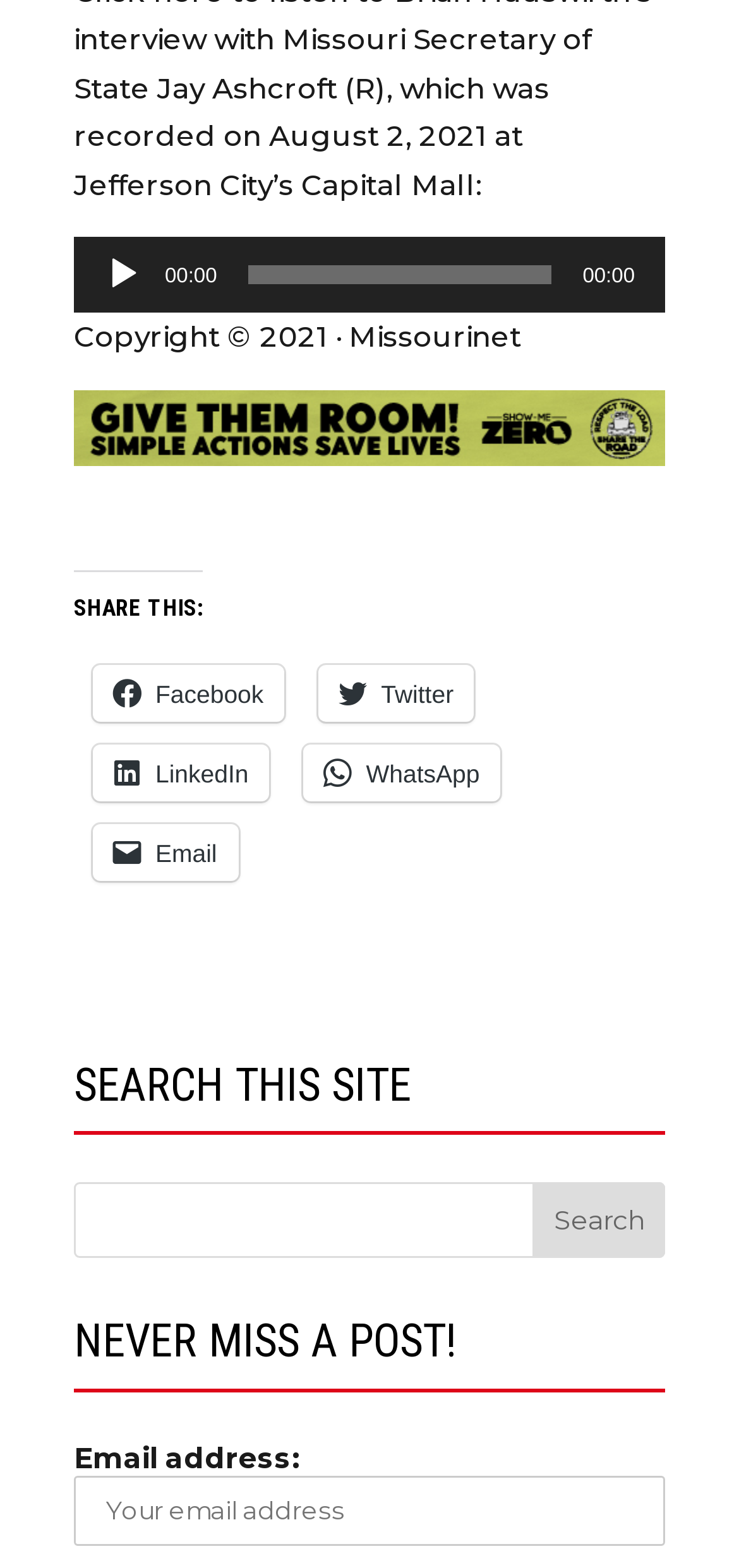What is required to subscribe to the newsletter?
Based on the image, respond with a single word or phrase.

Email address